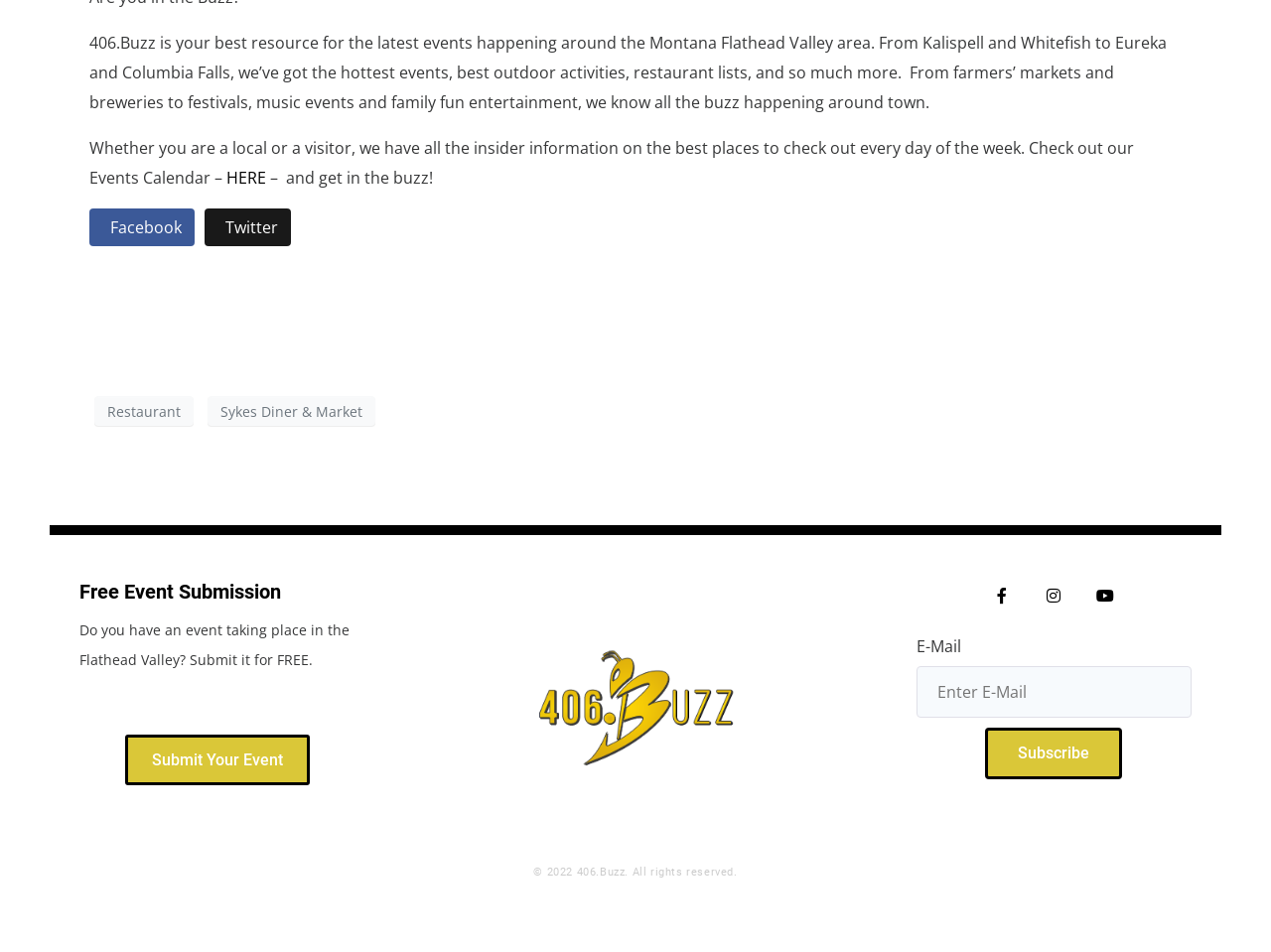Can you look at the image and give a comprehensive answer to the question:
What social media platforms are available for sharing?

I noticed that there are link elements with icons and text indicating Facebook, Twitter, Instagram, and Youtube, which implies that users can share content on these social media platforms.